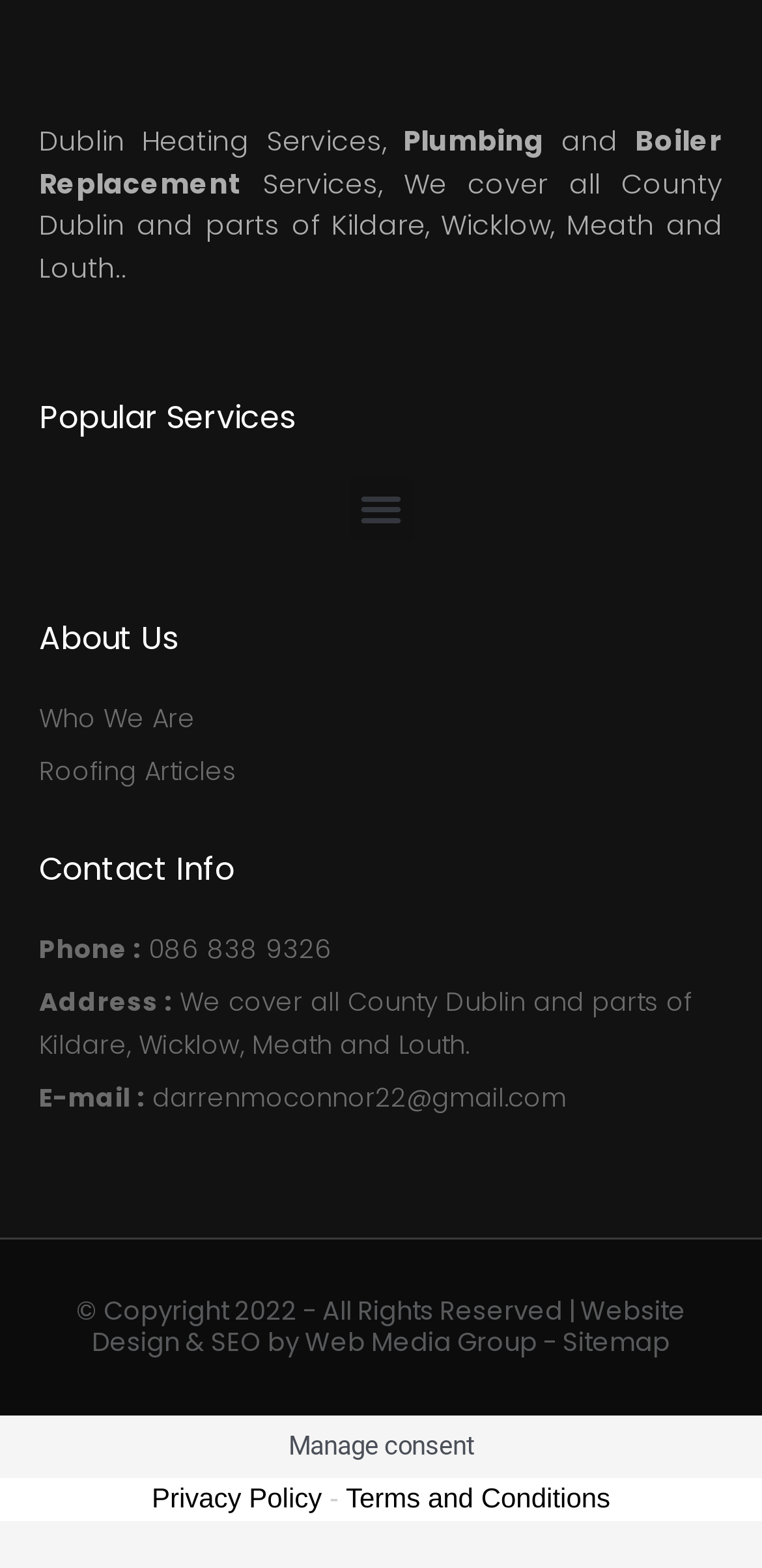Identify the bounding box coordinates for the region of the element that should be clicked to carry out the instruction: "Read Privacy Policy". The bounding box coordinates should be four float numbers between 0 and 1, i.e., [left, top, right, bottom].

[0.199, 0.945, 0.422, 0.965]